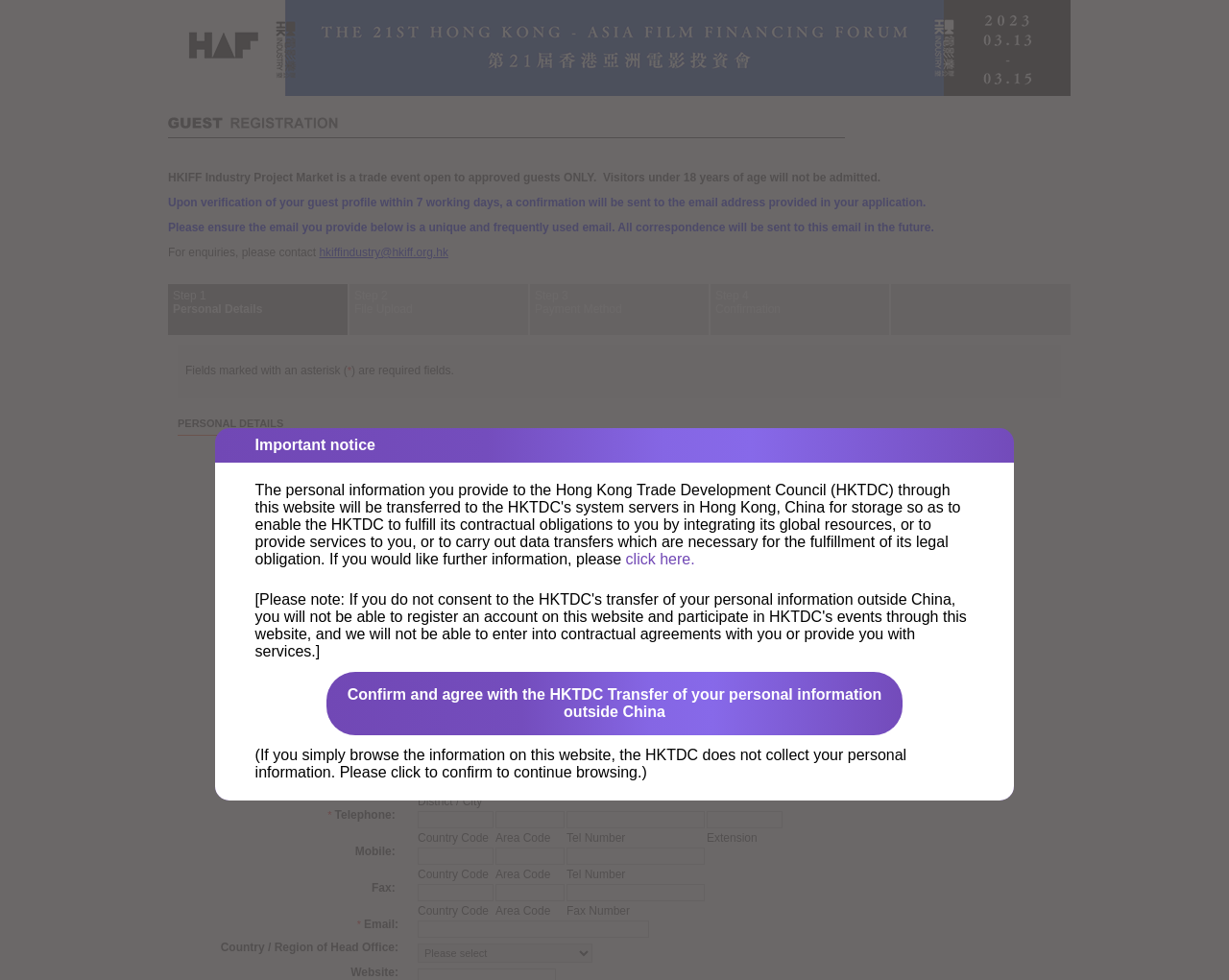Please find the bounding box coordinates of the clickable region needed to complete the following instruction: "Fill in given name". The bounding box coordinates must consist of four float numbers between 0 and 1, i.e., [left, top, right, bottom].

[0.34, 0.478, 0.554, 0.496]